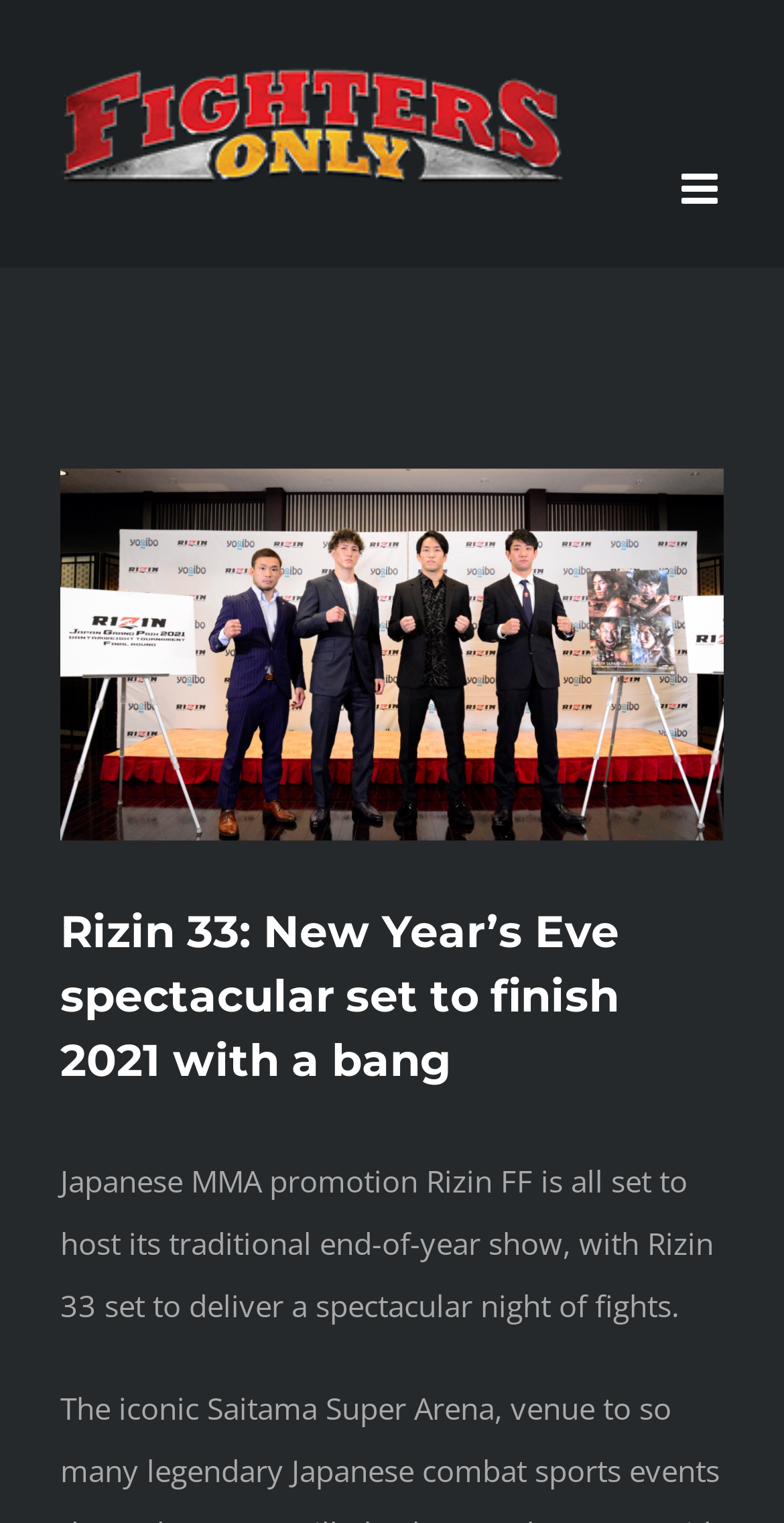What is the purpose of the 'Go to Top' button?
Using the image, respond with a single word or phrase.

To scroll to the top